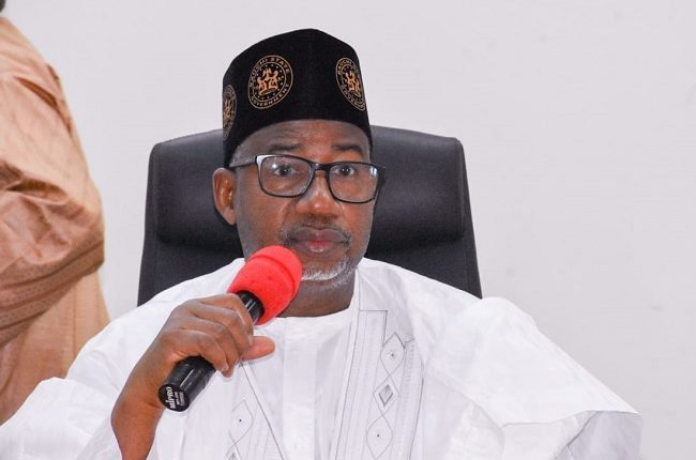Detail all significant aspects of the image you see.

The image features a distinguished individual, seated and engaging in a discussion or delivering a statement. He is dressed in a traditional white attire, complemented by a black cap adorned with a symbol, indicating a formal or cultural occasion. The individual is holding a red microphone, suggesting he is likely addressing an audience or participating in an important meeting. The backdrop appears neutral, emphasizing his presence and the significance of the moment. The expression on his face conveys seriousness and intent, reflecting the gravity of the topic at hand, possibly related to political or social matters, as inferred from the context surrounding the image.